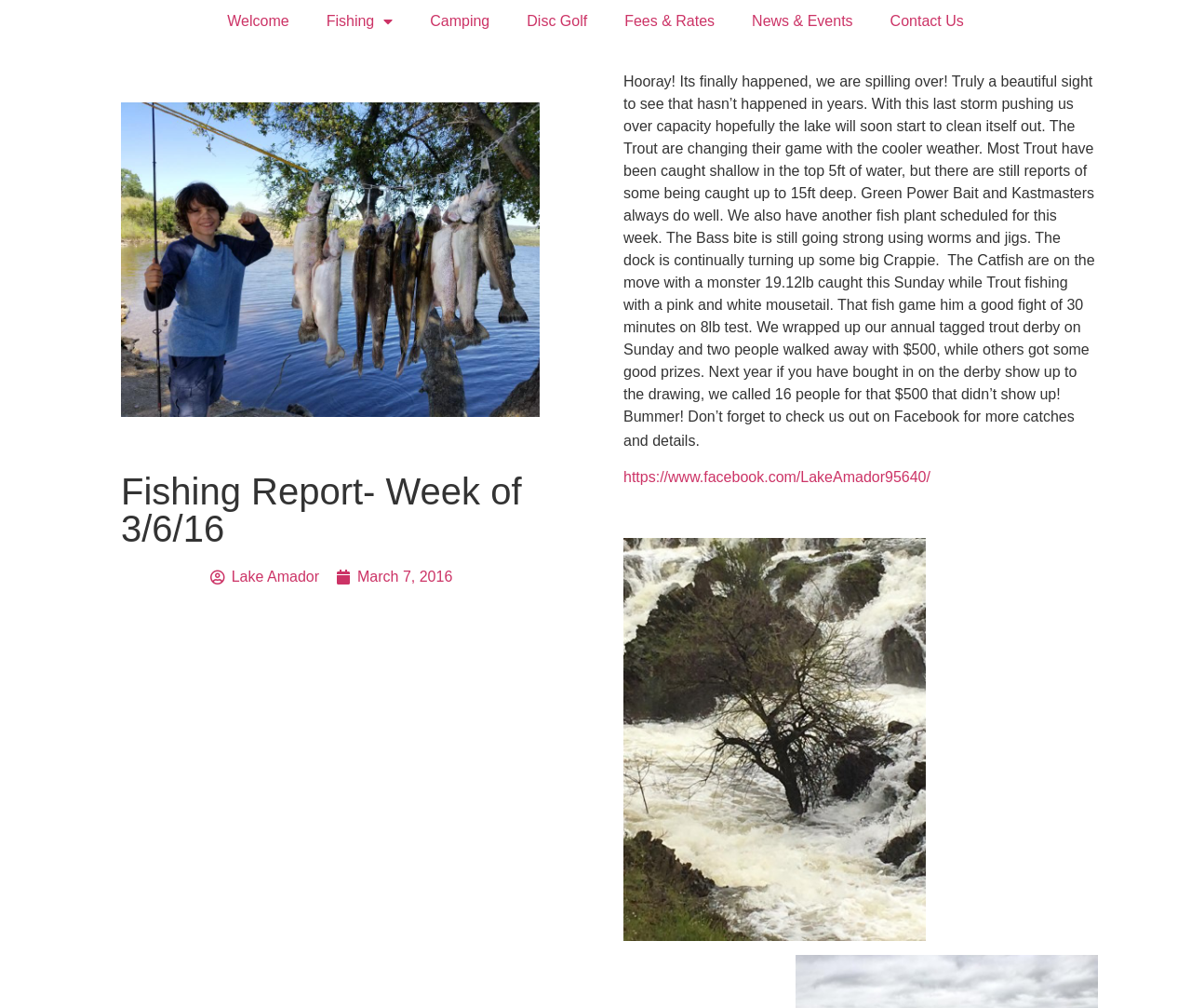Find the bounding box coordinates for the area that should be clicked to accomplish the instruction: "View the 'Fishing Report- Week of 3/6/16' heading".

[0.102, 0.469, 0.453, 0.542]